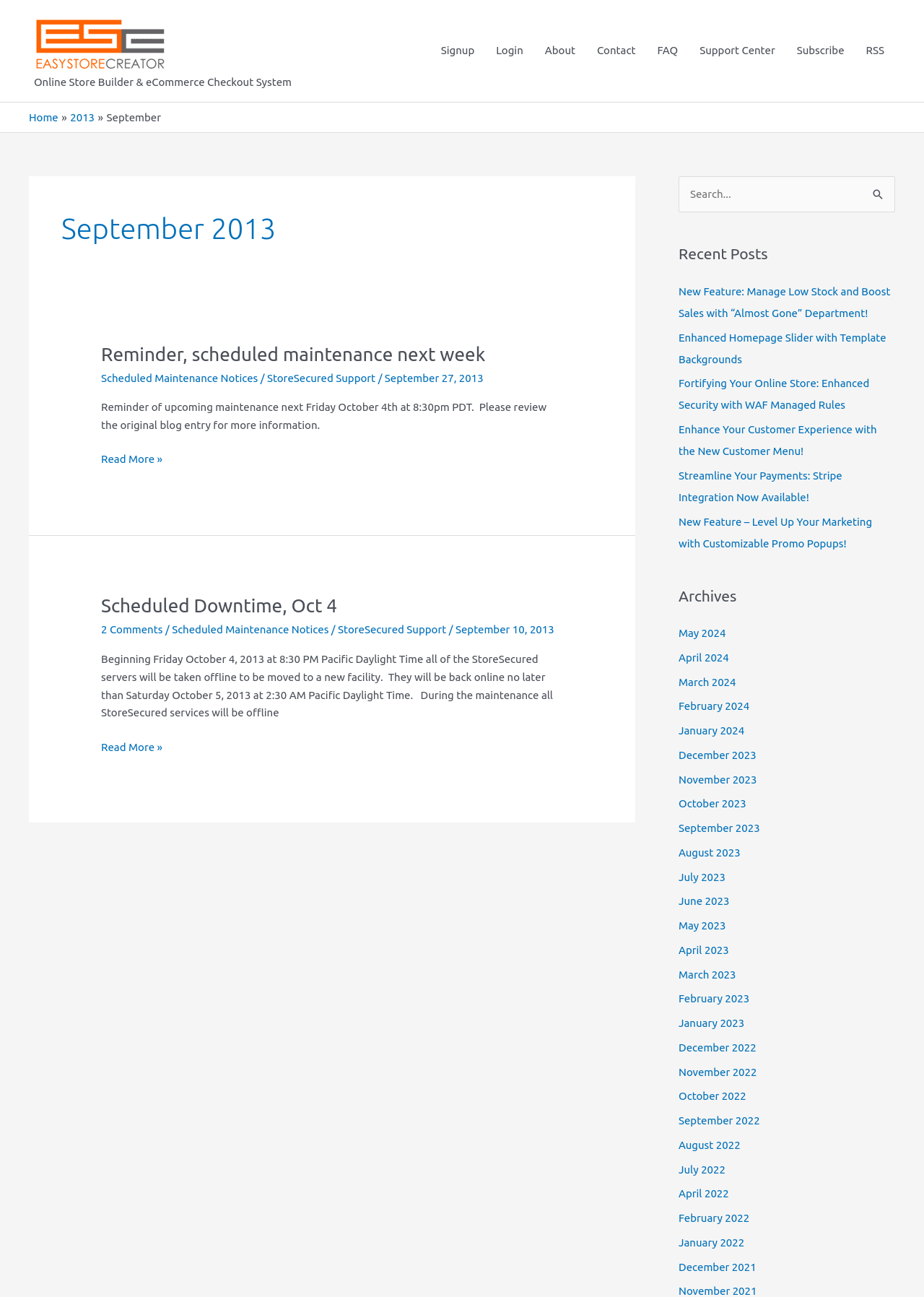How many navigation links are in the Site Navigation section?
Give a single word or phrase as your answer by examining the image.

8